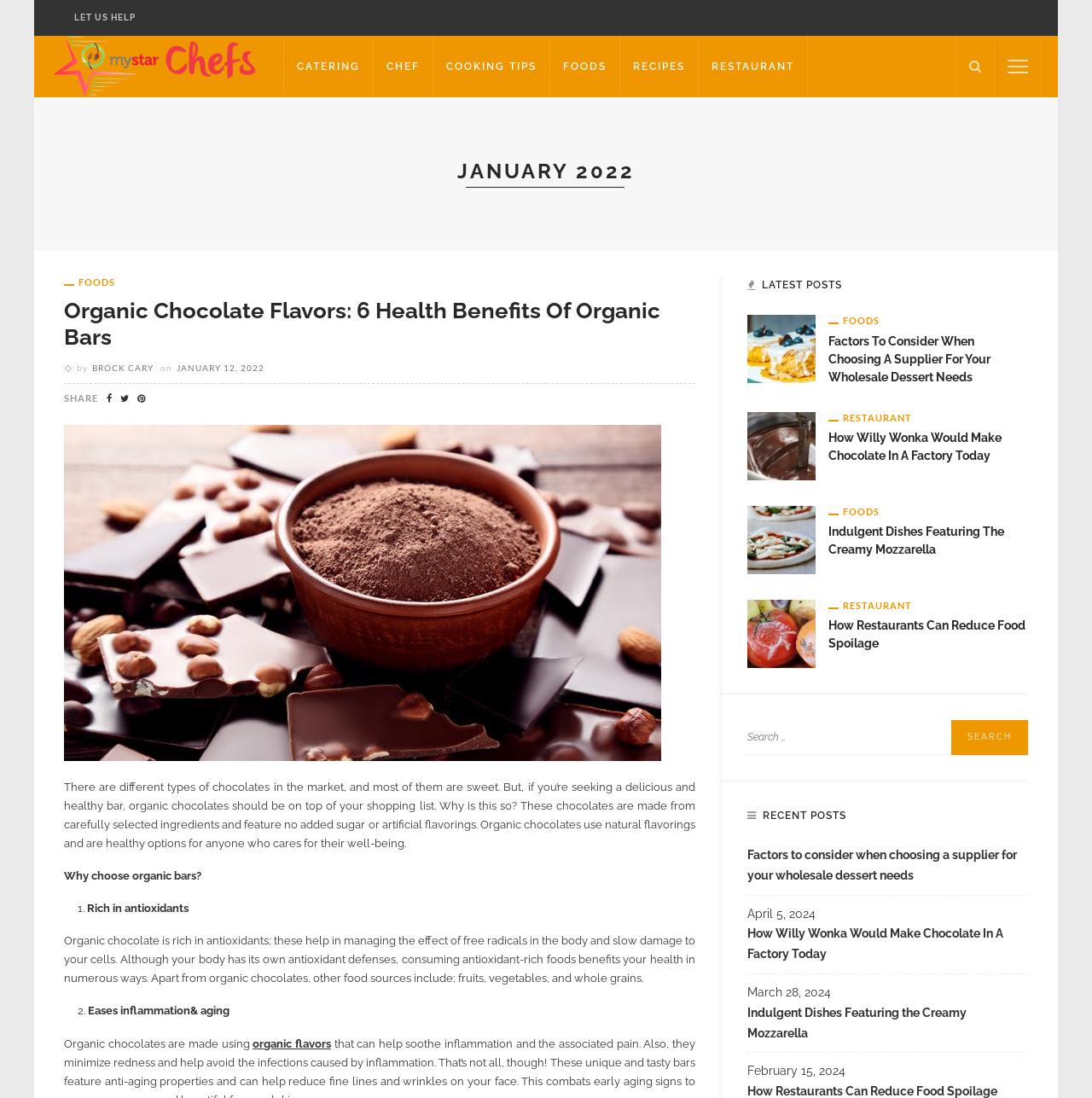Locate the bounding box coordinates of the area where you should click to accomplish the instruction: "Check Shopping Cart".

None